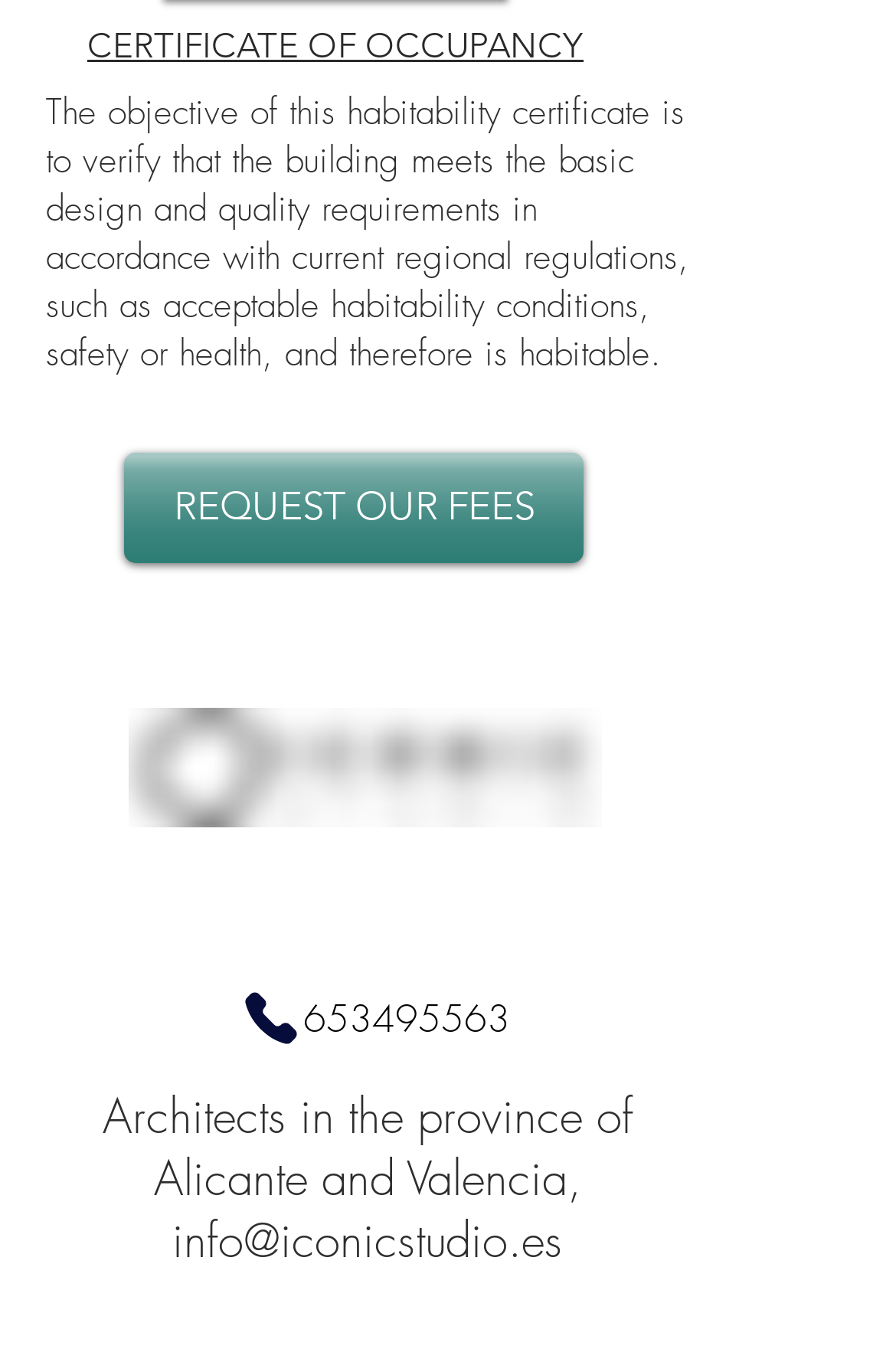Please respond to the question using a single word or phrase:
What is the email address of the architects?

info@iconicstudio.es